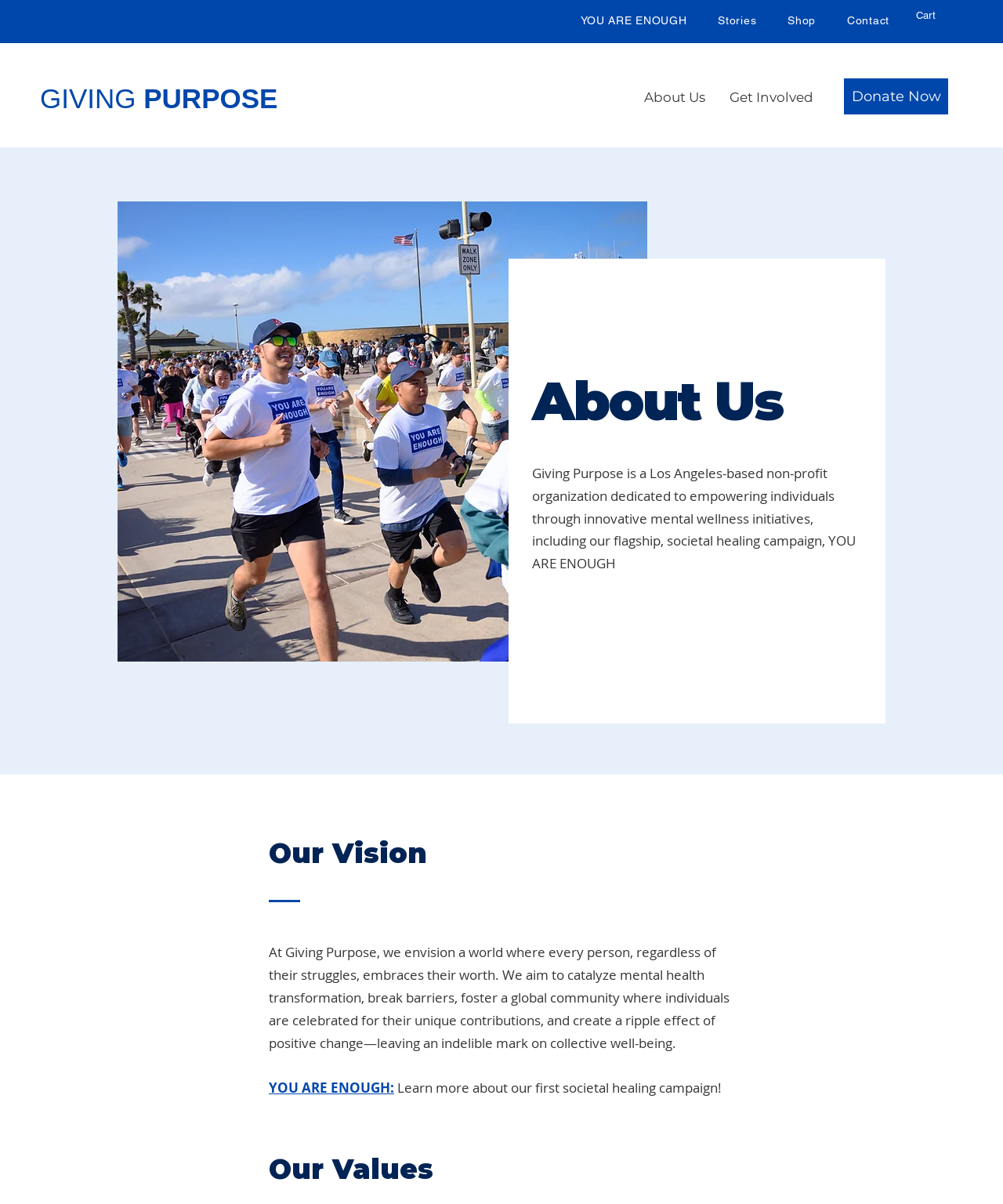Locate the bounding box coordinates of the region to be clicked to comply with the following instruction: "Click on the 'YOU ARE ENOUGH' link". The coordinates must be four float numbers between 0 and 1, in the form [left, top, right, bottom].

[0.571, 0.005, 0.692, 0.029]